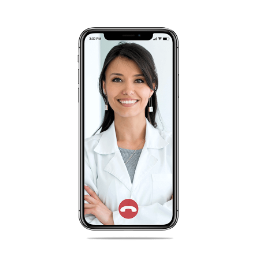Use the information in the screenshot to answer the question comprehensively: What is the focus of the telehealth services?

The context of the image implies that the telehealth services are focused on providing medical support and treatment for individuals who have suffered common running injuries, highlighting the accessibility of specialized care for athletes and runners.